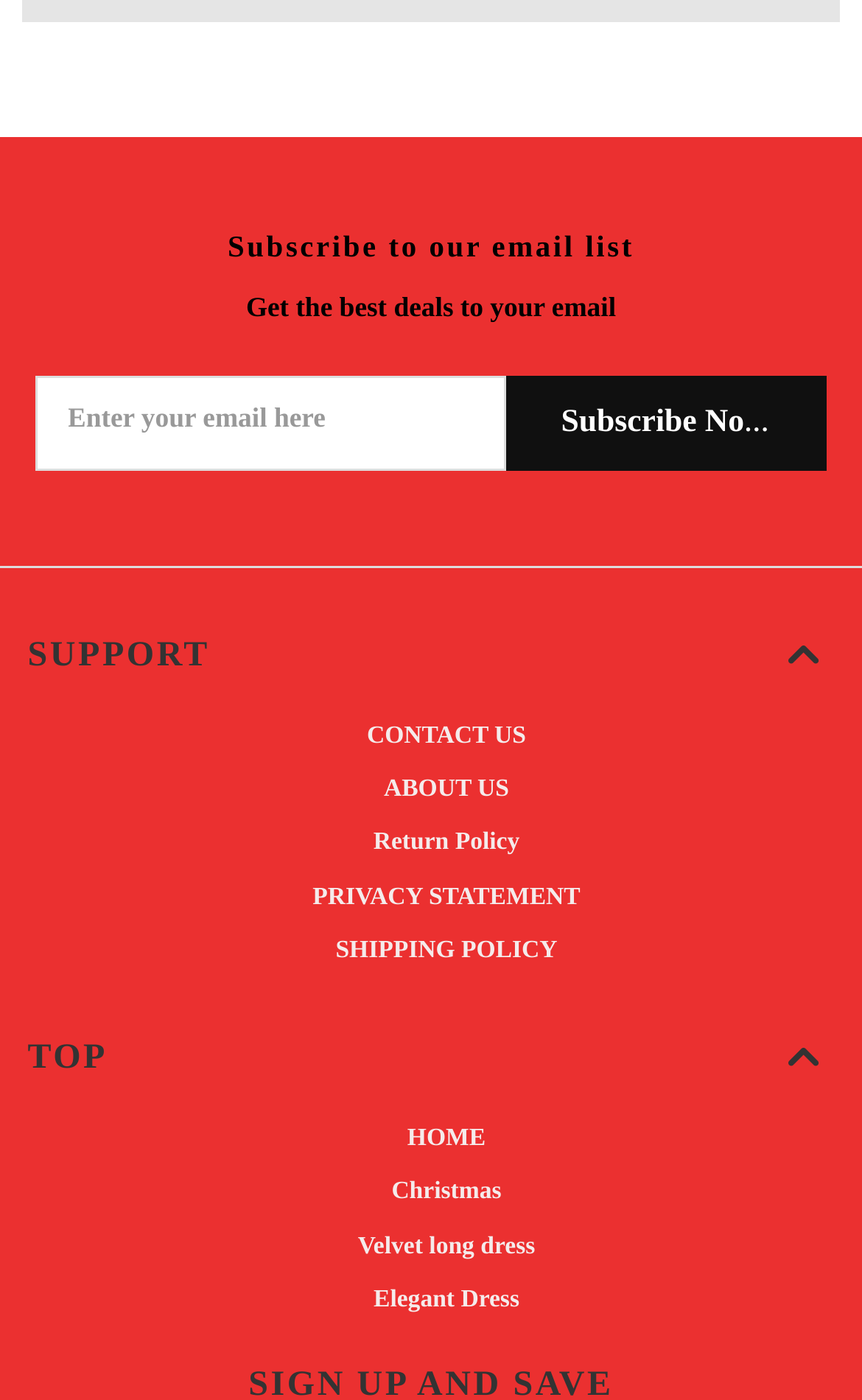Can you find the bounding box coordinates for the element that needs to be clicked to execute this instruction: "Enter email address"? The coordinates should be given as four float numbers between 0 and 1, i.e., [left, top, right, bottom].

[0.04, 0.268, 0.587, 0.336]